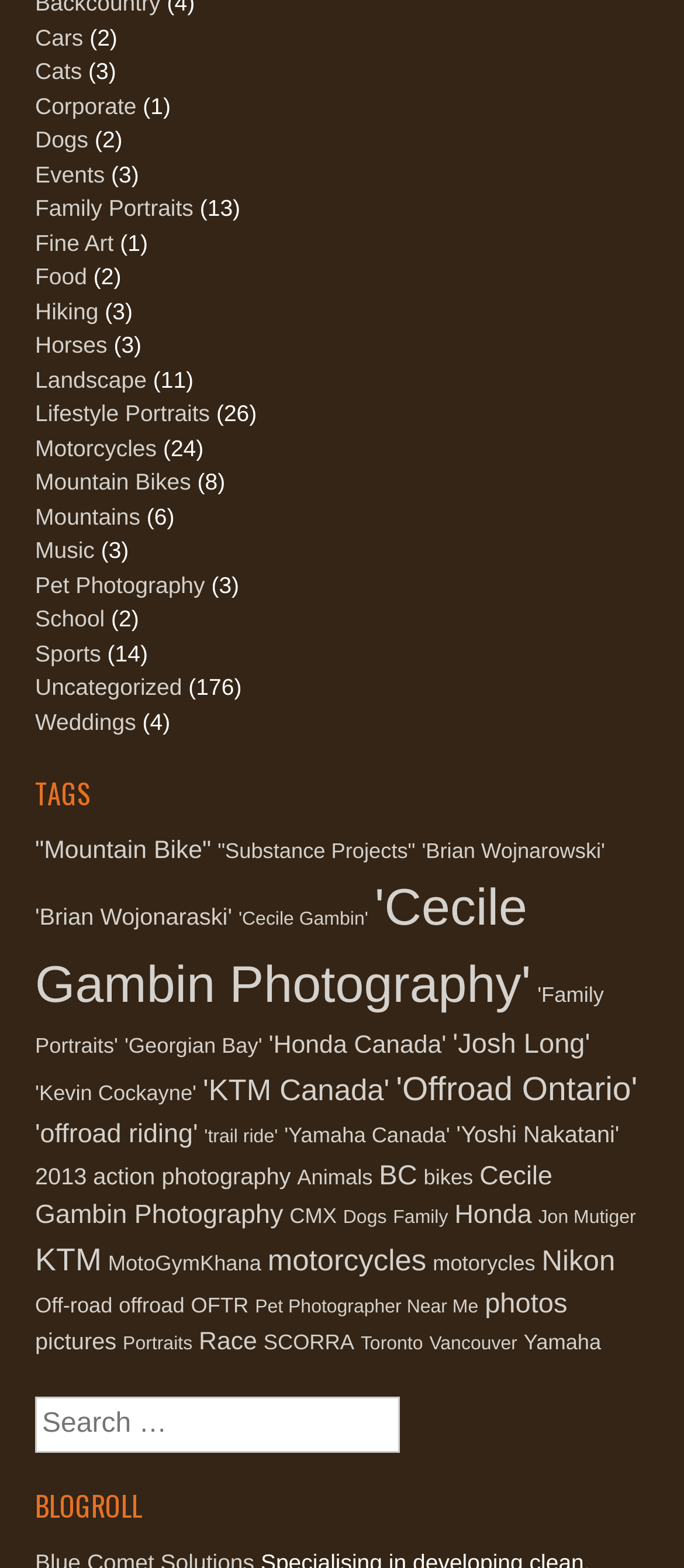What type of photography is prominently featured on this webpage?
Ensure your answer is thorough and detailed.

The webpage has multiple links and categories related to action photography, such as 'offroad riding', 'motorcycles', and 'bikes', indicating that action photography is a prominent feature of this webpage.